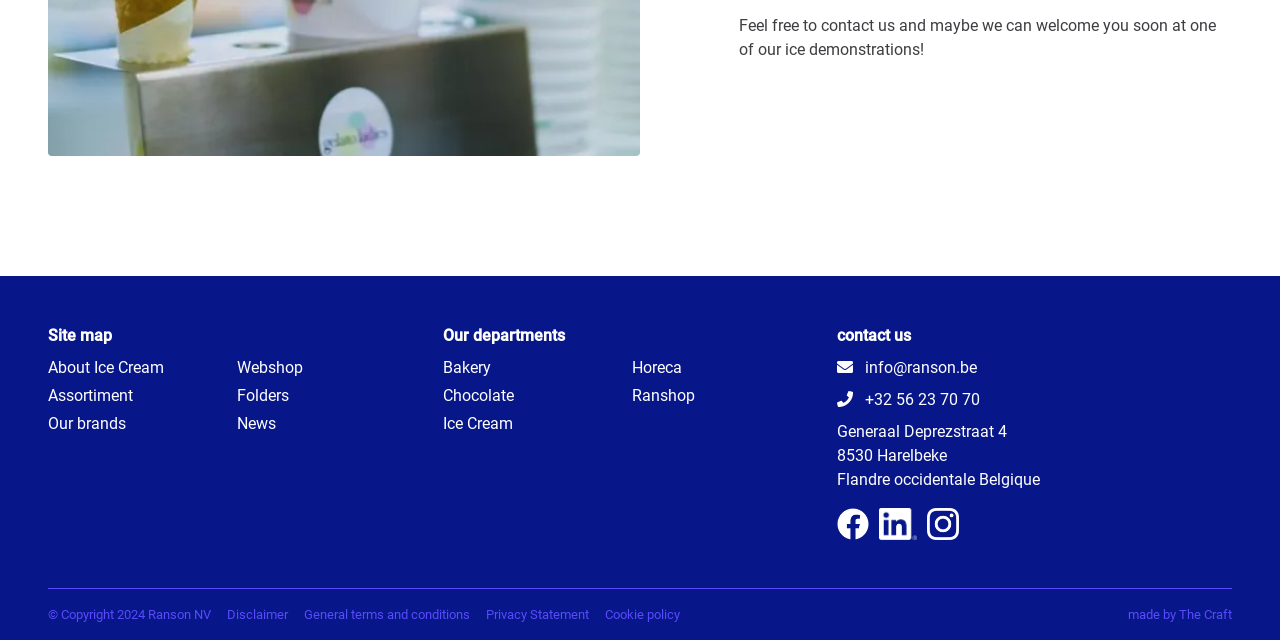Please determine the bounding box coordinates for the UI element described here. Use the format (top-left x, top-left y, bottom-right x, bottom-right y) with values bounded between 0 and 1: info@ranson.be

[0.654, 0.555, 0.962, 0.593]